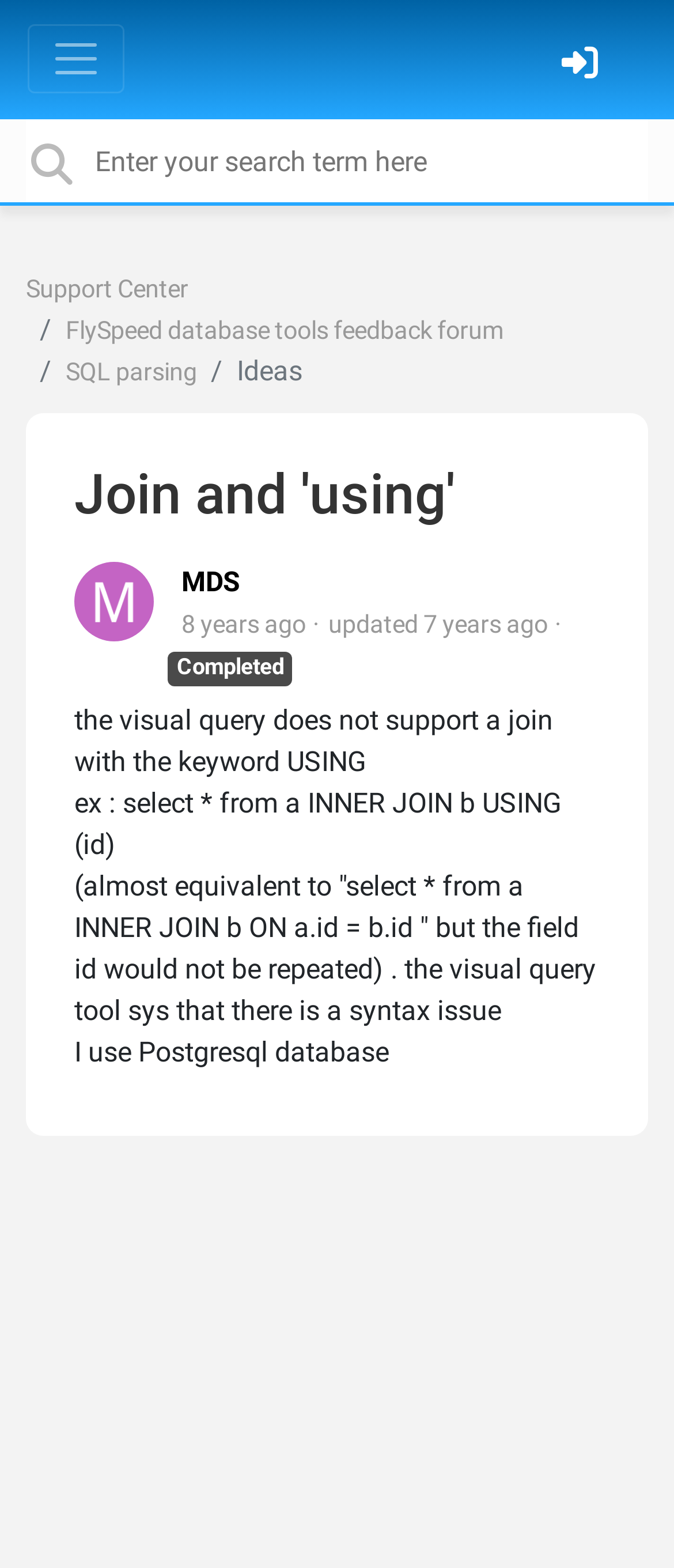Identify the bounding box coordinates of the area that should be clicked in order to complete the given instruction: "Toggle navigation". The bounding box coordinates should be four float numbers between 0 and 1, i.e., [left, top, right, bottom].

[0.041, 0.015, 0.185, 0.059]